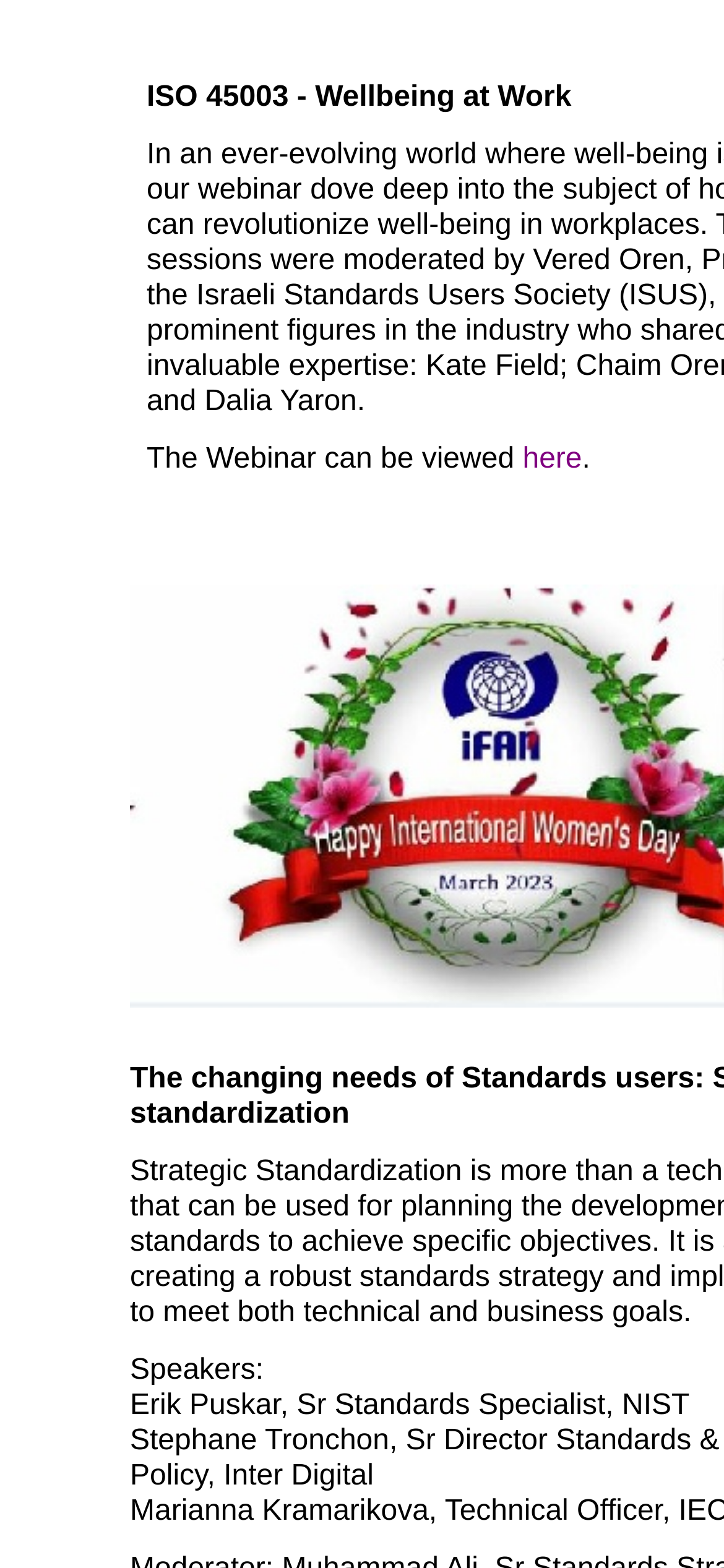Provide the bounding box coordinates of the UI element this sentence describes: "here".

[0.722, 0.283, 0.804, 0.303]